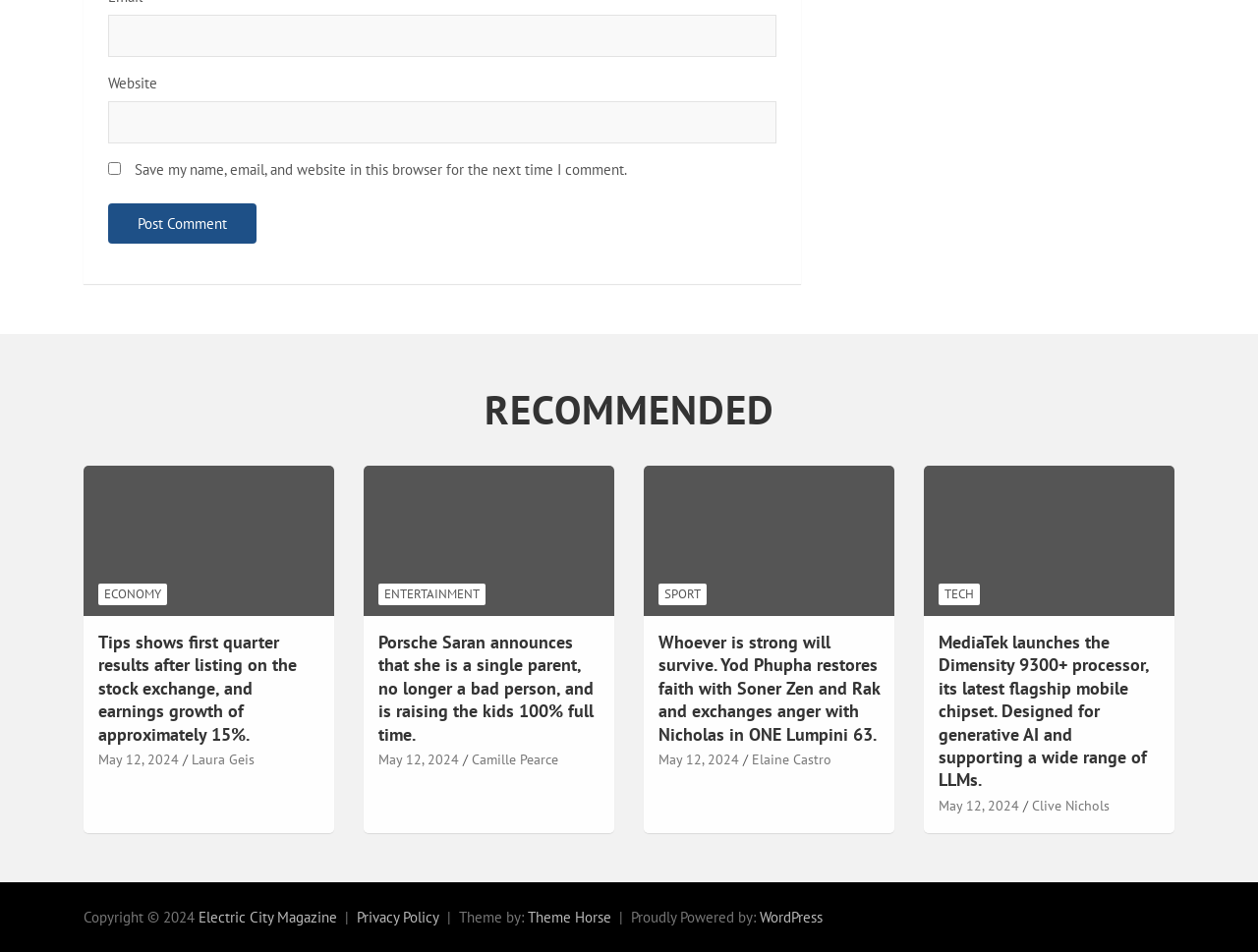What is the name of the website?
Utilize the image to construct a detailed and well-explained answer.

I looked for the website name, which is mentioned in the footer section as 'Electric City Magazine'.